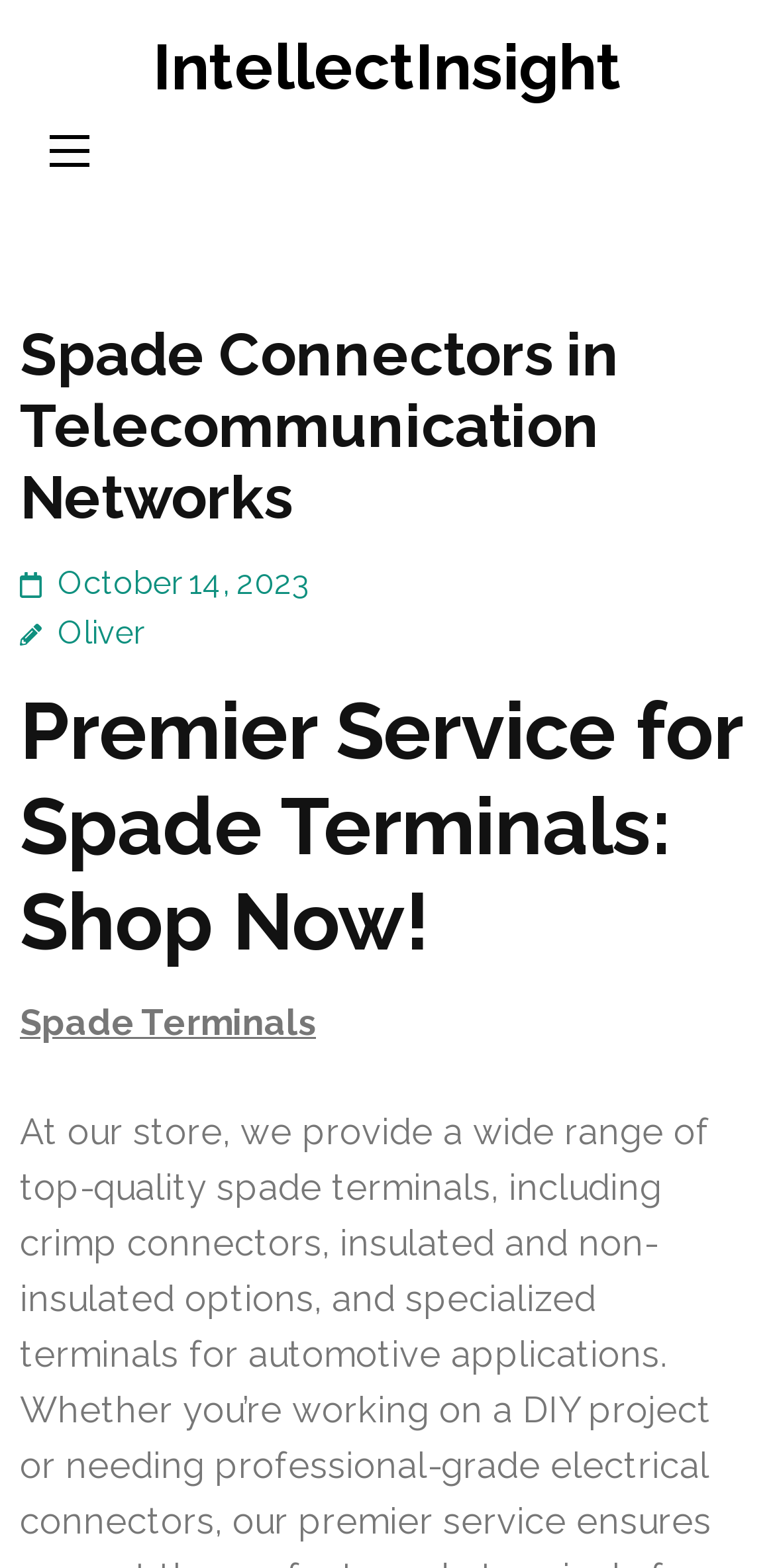What is the service offered by the website?
Based on the image, please offer an in-depth response to the question.

I found the service offered by the website by looking at the heading 'Premier Service for Spade Terminals: Shop Now!' which is located below the main heading and above the link to 'Spade Terminals'.